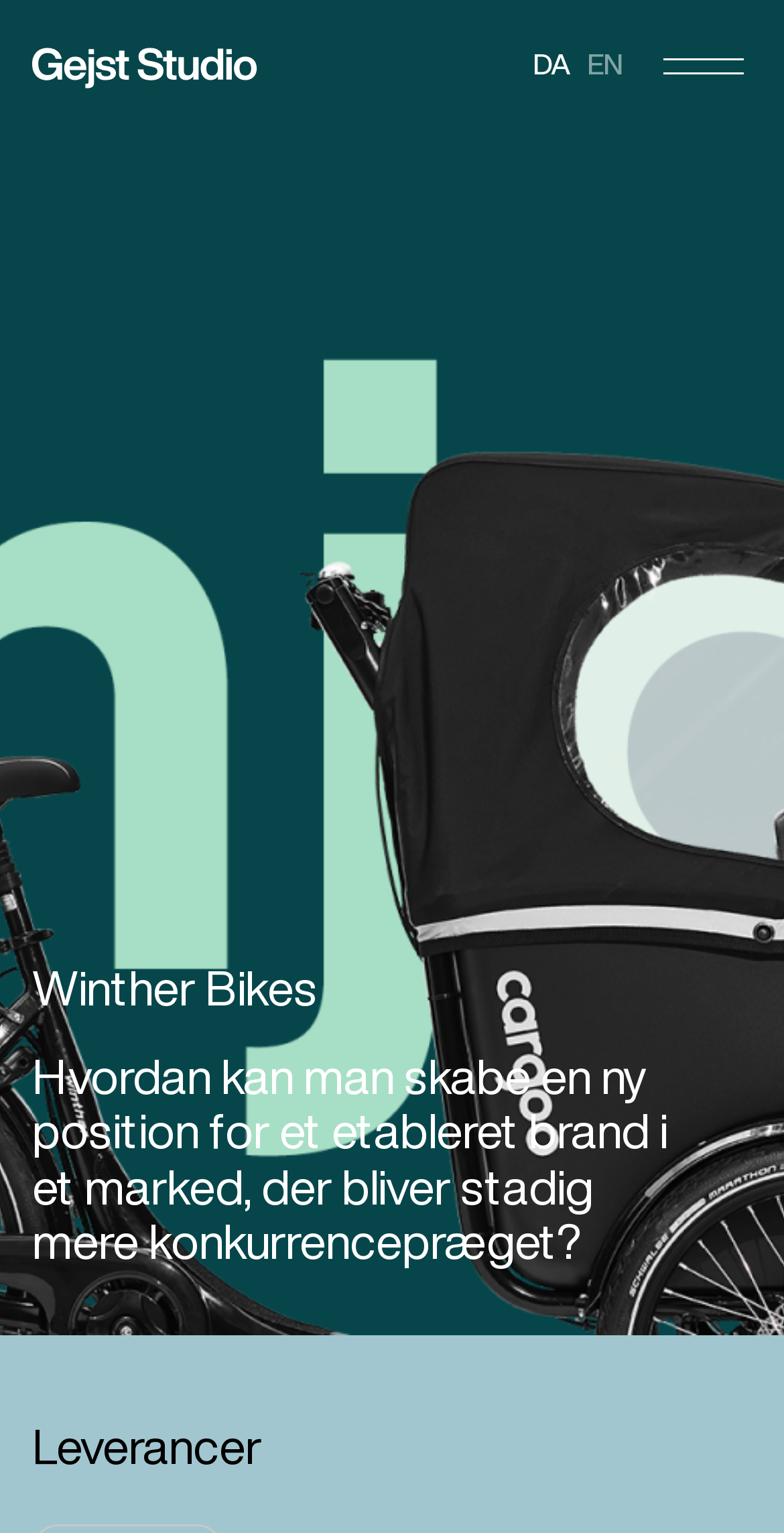What is the purpose of the button?
Refer to the image and respond with a one-word or short-phrase answer.

To show or hide the menu